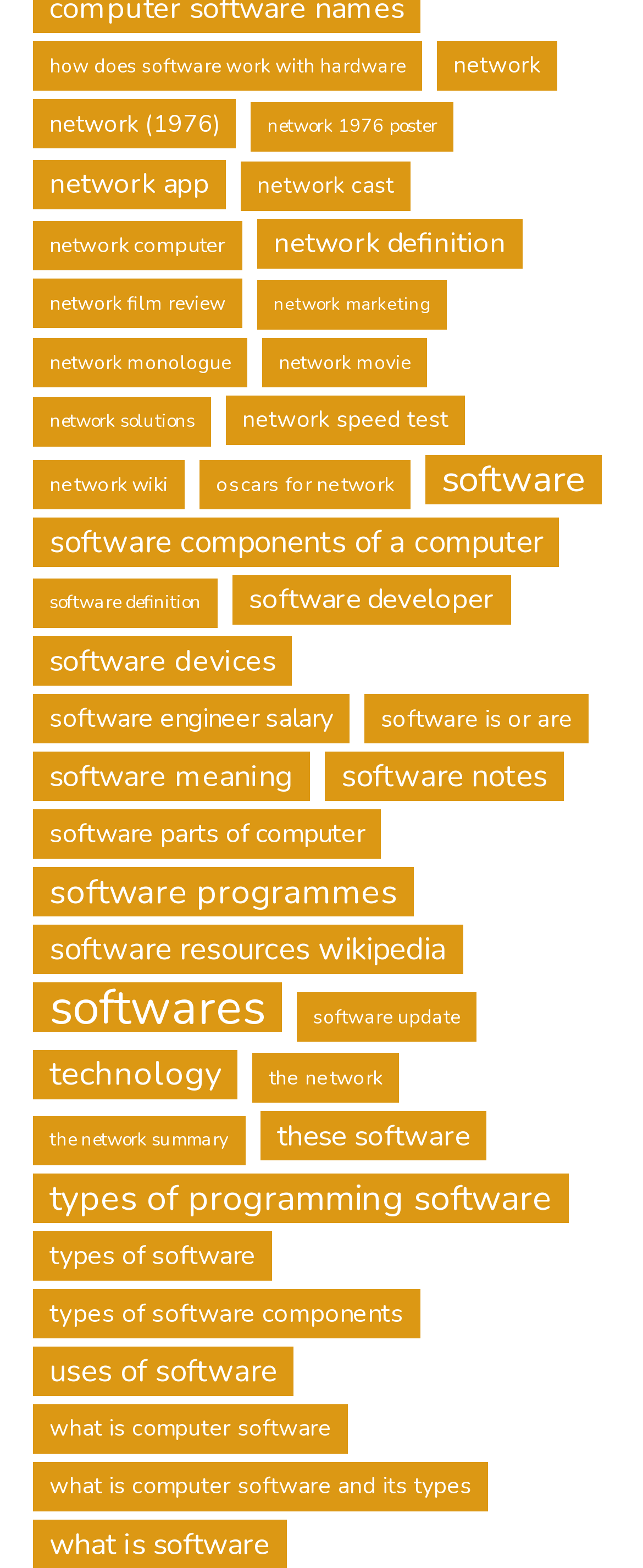Pinpoint the bounding box coordinates of the clickable area needed to execute the instruction: "Explore 'network'". The coordinates should be specified as four float numbers between 0 and 1, i.e., [left, top, right, bottom].

[0.679, 0.027, 0.867, 0.058]